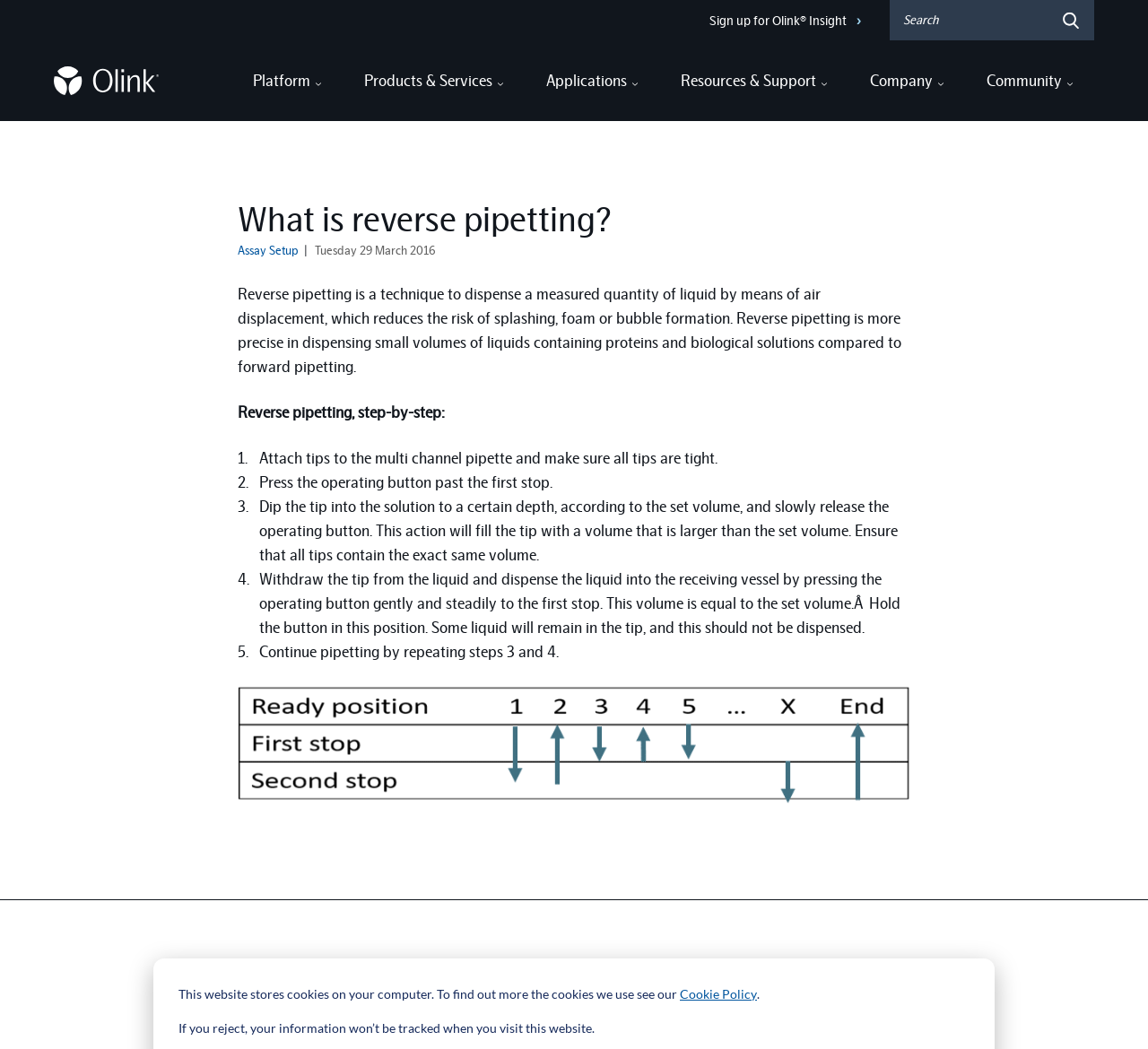What is the function of the search button?
Please elaborate on the answer to the question with detailed information.

The search button is located at the top right corner of the webpage, and it allows users to search for specific terms or keywords on the website.